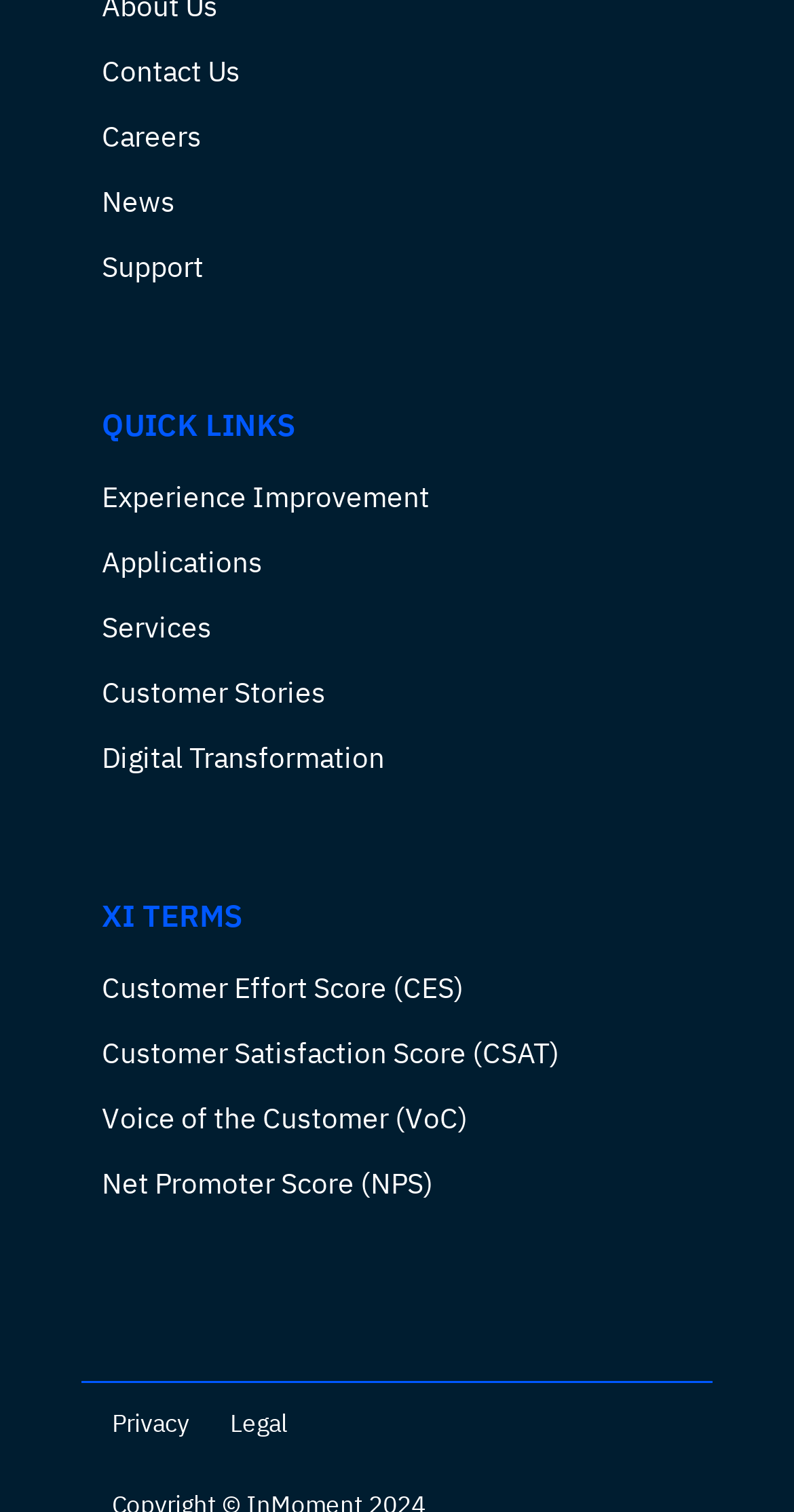Please identify the bounding box coordinates of the element's region that should be clicked to execute the following instruction: "Contact us". The bounding box coordinates must be four float numbers between 0 and 1, i.e., [left, top, right, bottom].

[0.128, 0.037, 0.303, 0.06]